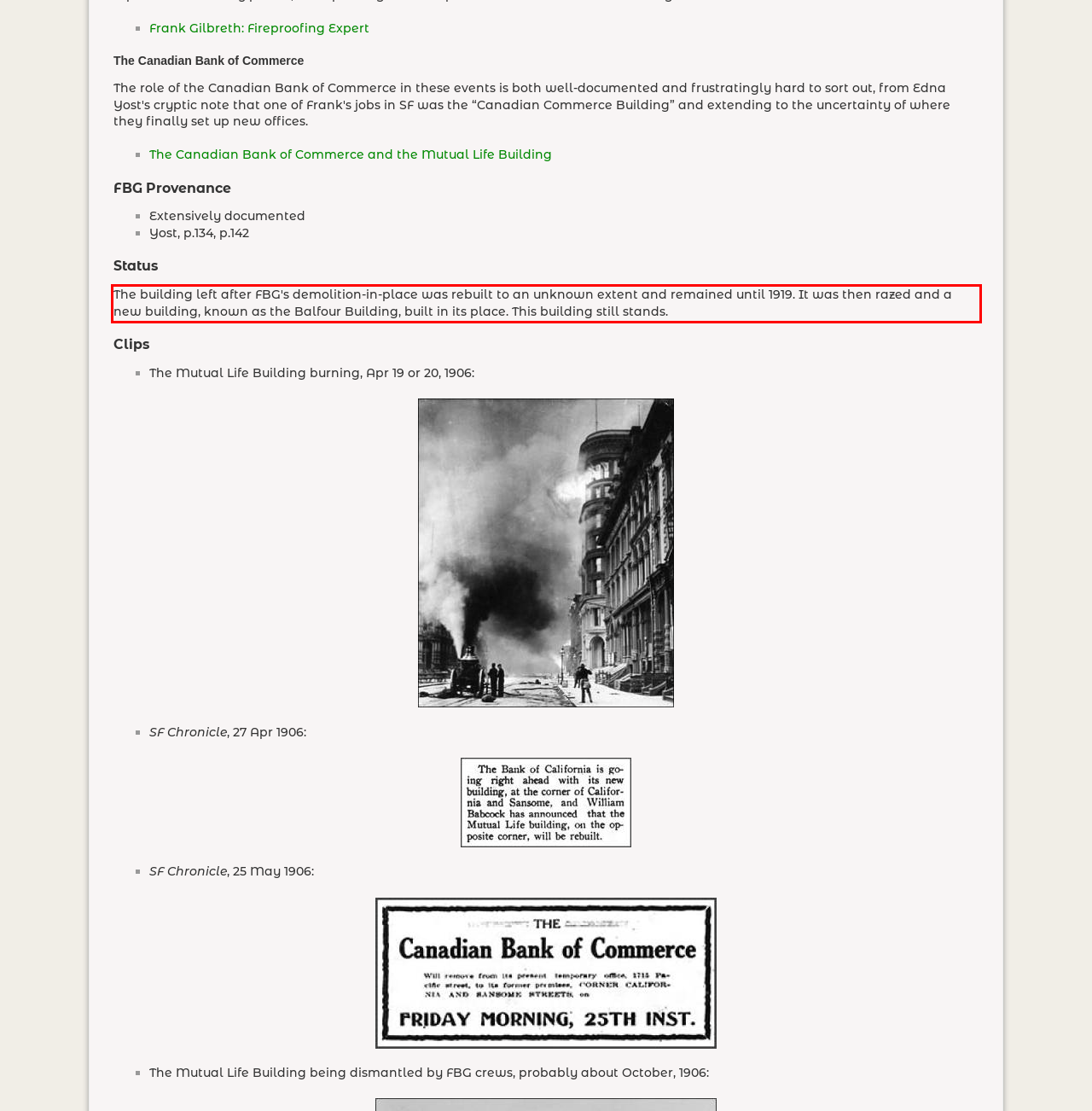Using the provided webpage screenshot, identify and read the text within the red rectangle bounding box.

The building left after FBG's demolition-in-place was rebuilt to an unknown extent and remained until 1919. It was then razed and a new building, known as the Balfour Building, built in its place. This building still stands.